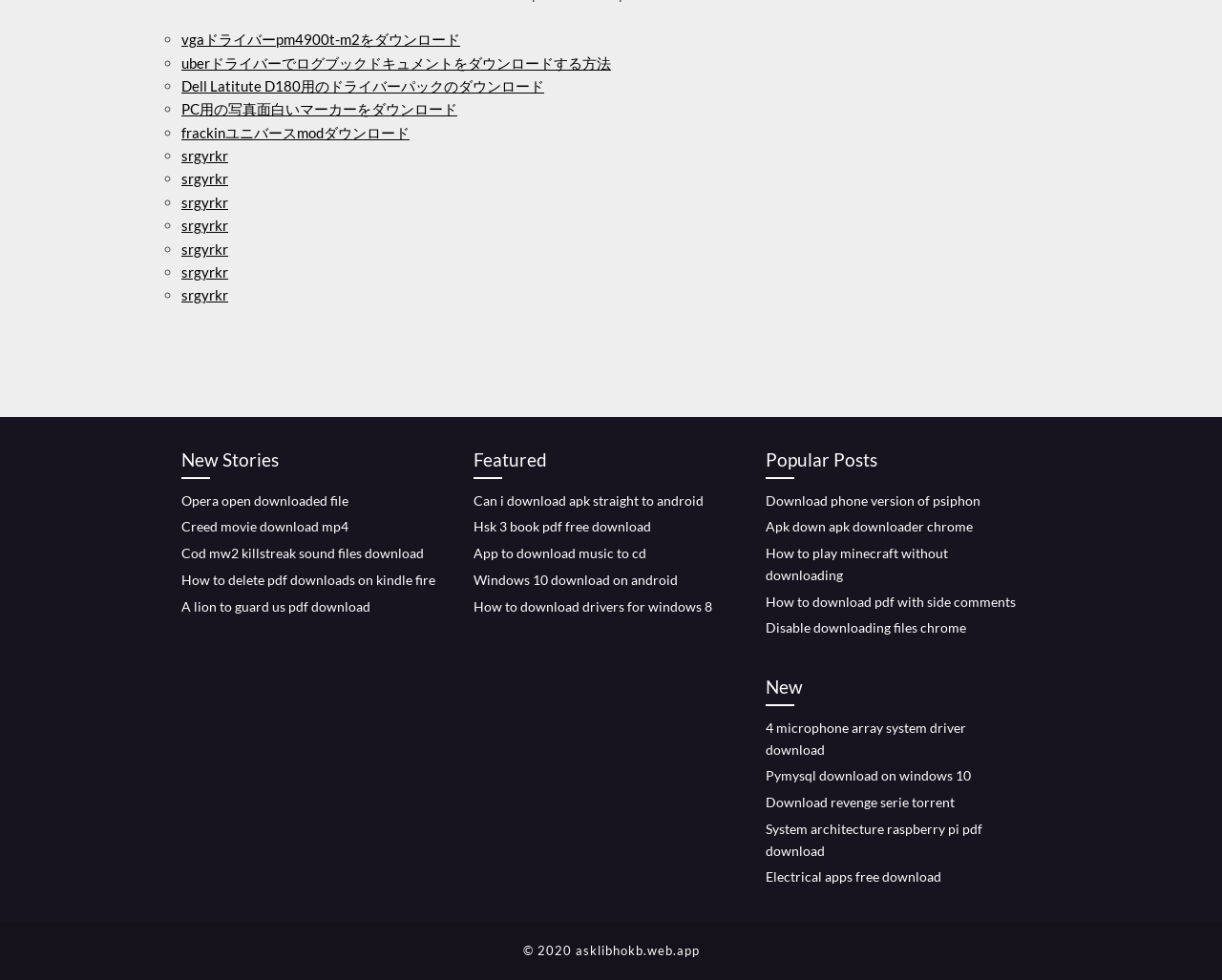Determine the bounding box of the UI element mentioned here: "vgaドライバーpm4900t-m2をダウンロード". The coordinates must be in the format [left, top, right, bottom] with values ranging from 0 to 1.

[0.148, 0.031, 0.377, 0.049]